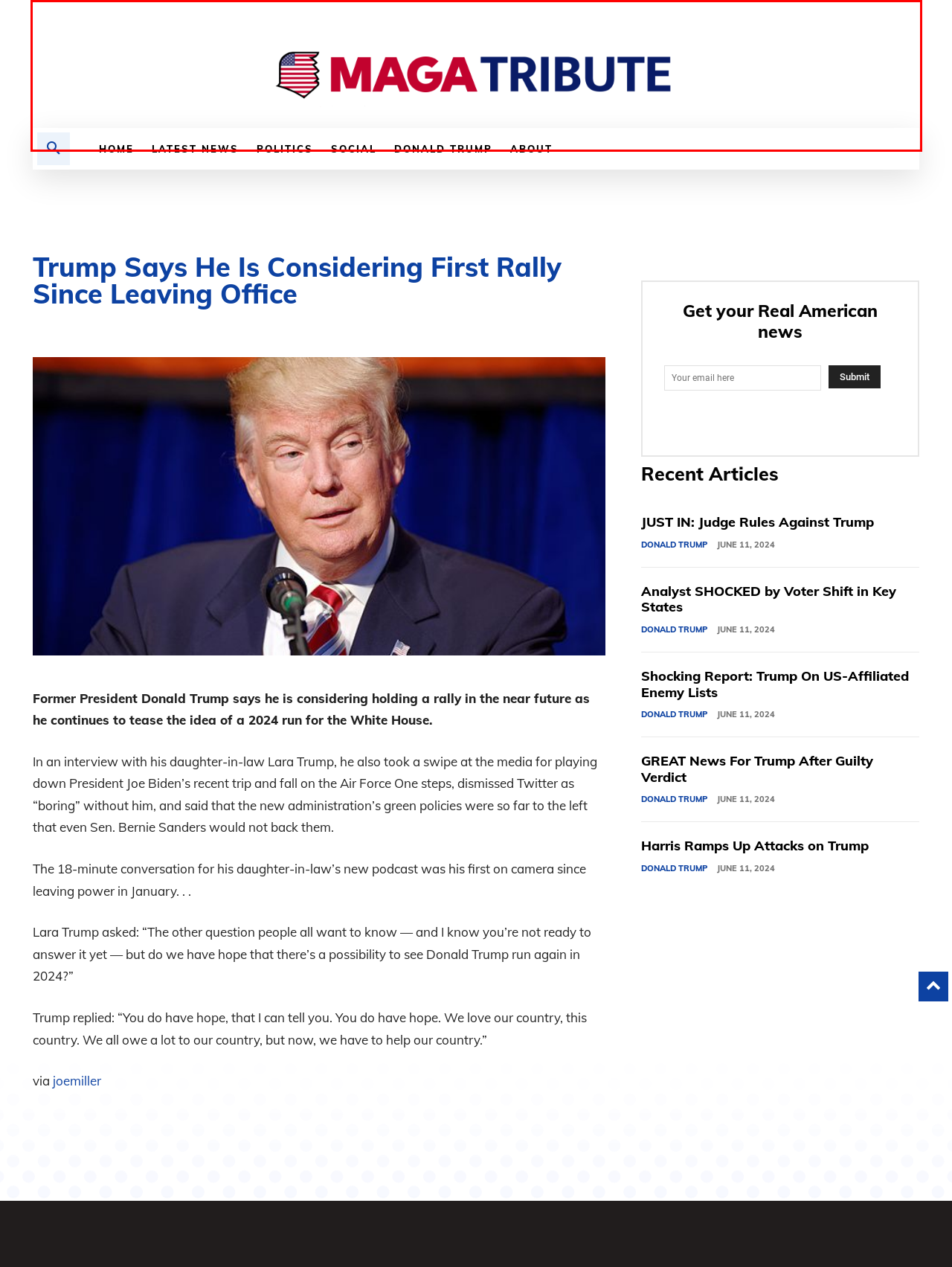You have a screenshot of a webpage with a red bounding box around a UI element. Determine which webpage description best matches the new webpage that results from clicking the element in the bounding box. Here are the candidates:
A. About - MAGA Tribute
B. Home - MAGA Tribute
C. Trump Says He Is Considering First Rally Since Leaving Office | Restoring Liberty
D. Donald Trump Archives - MAGA Tribute
E. Harris Ramps Up Attacks on Trump - MAGA Tribute
F. JUST IN: Judge Rules Against Trump - MAGA Tribute
G. GREAT News For Trump After Guilty Verdict - MAGA Tribute
H. Shocking Report: Trump On US-Affiliated Enemy Lists - MAGA Tribute

B